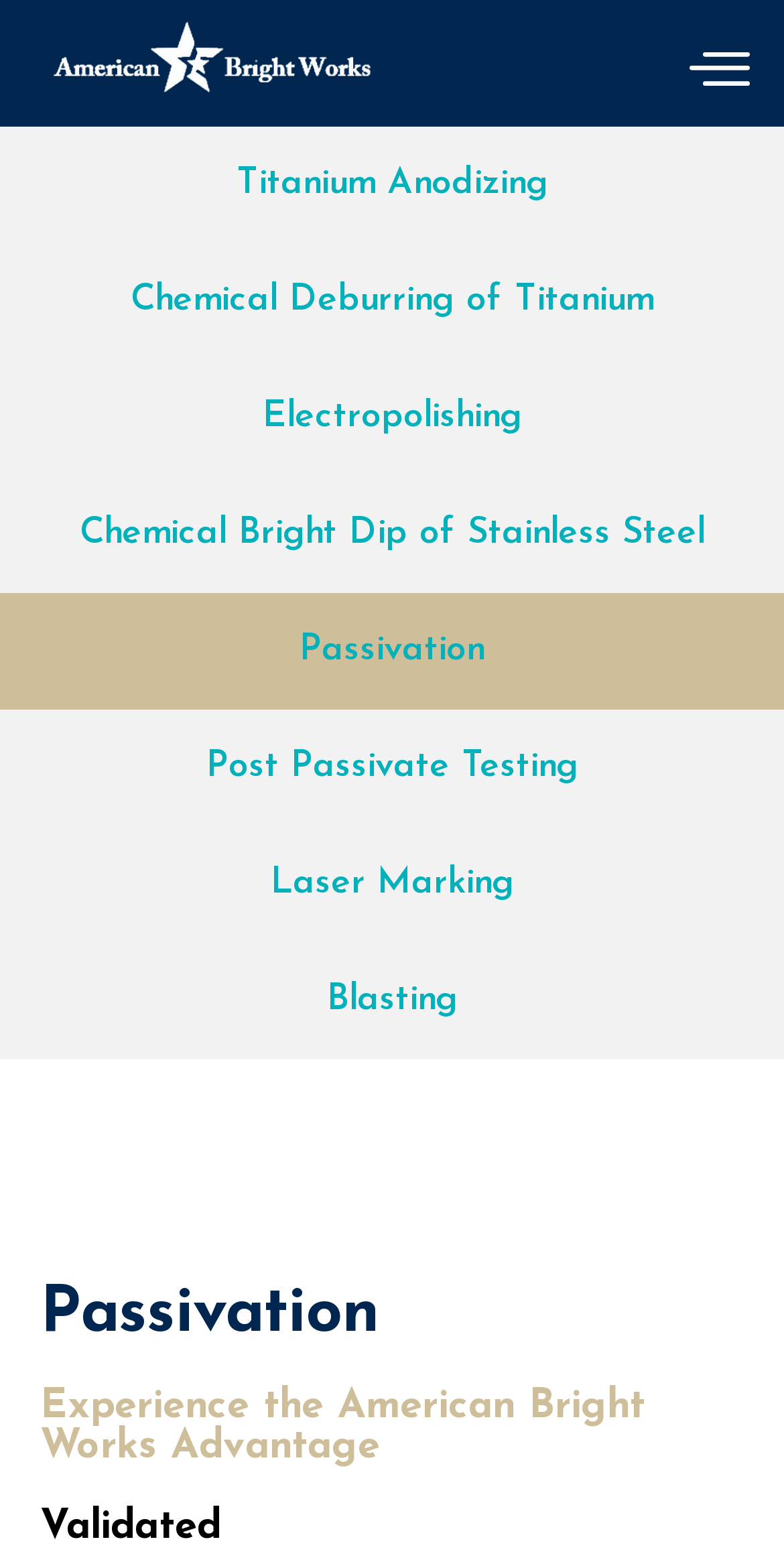Describe the entire webpage, focusing on both content and design.

The webpage is about American Bright Works, a company that offers metal finishing services. At the top left, there is a link to the company's homepage. On the top right, there is a menu toggle button with an accompanying image. 

Below the top section, there are nine headings that list the company's services. The first heading is "Titanium Anodizing", followed by "Chemical Deburring of Titanium", "Electropolishing", "Chemical Bright Dip of Stainless Steel", "Passivation", "Post Passivate Testing", "Laser Marking", "Blasting", and another "Passivation" heading. Each heading has a corresponding link below it. 

The headings and links are arranged in a vertical column, taking up most of the webpage. The "Passivation" service is mentioned twice, with the second instance located near the bottom of the page. The last two headings are "Experience the American Bright Works Advantage" and "Validated", which are positioned at the bottom of the page.